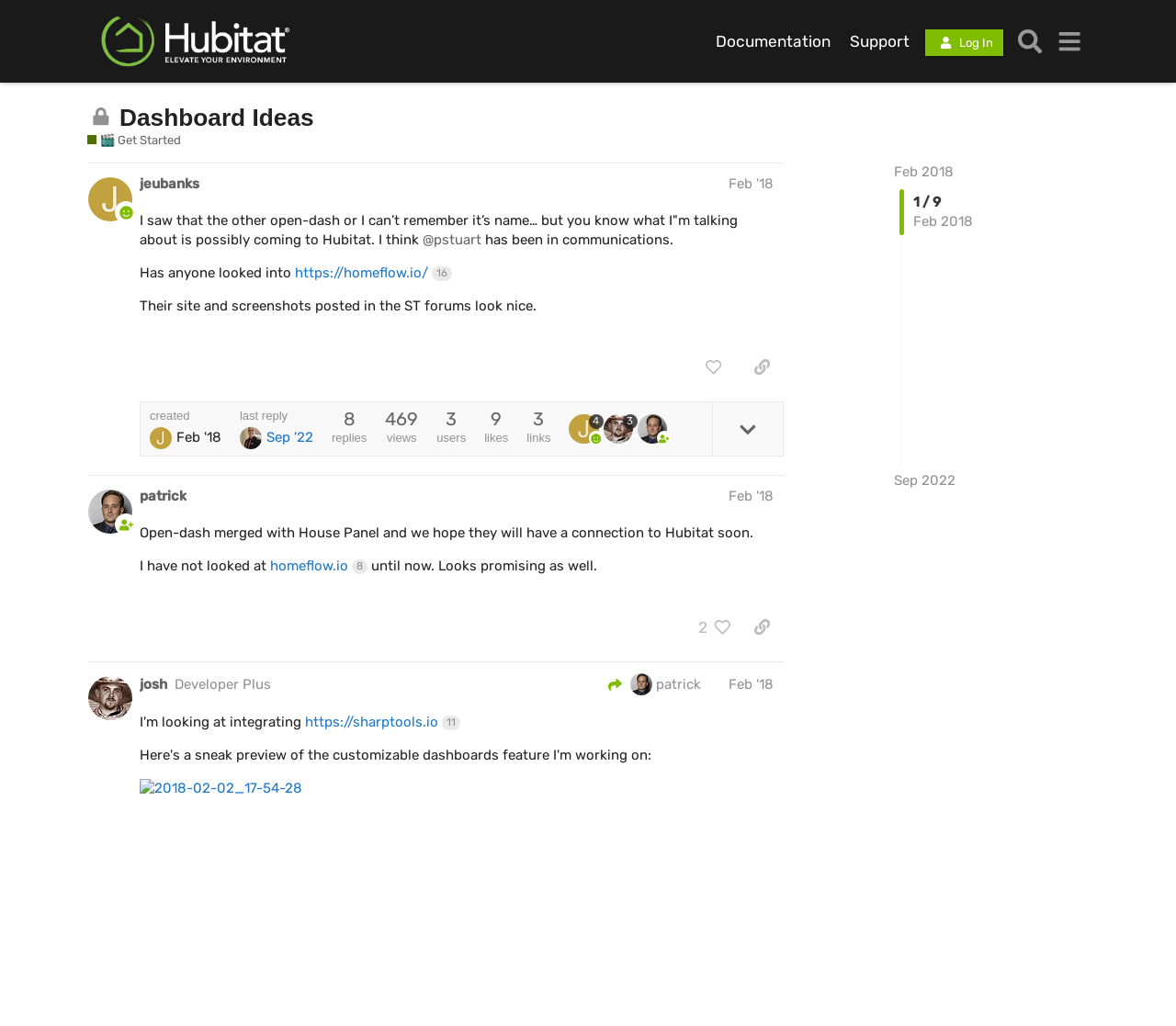Provide the bounding box coordinates for the UI element that is described by this text: "https://sharptools.io 11". The coordinates should be in the form of four float numbers between 0 and 1: [left, top, right, bottom].

[0.259, 0.696, 0.391, 0.712]